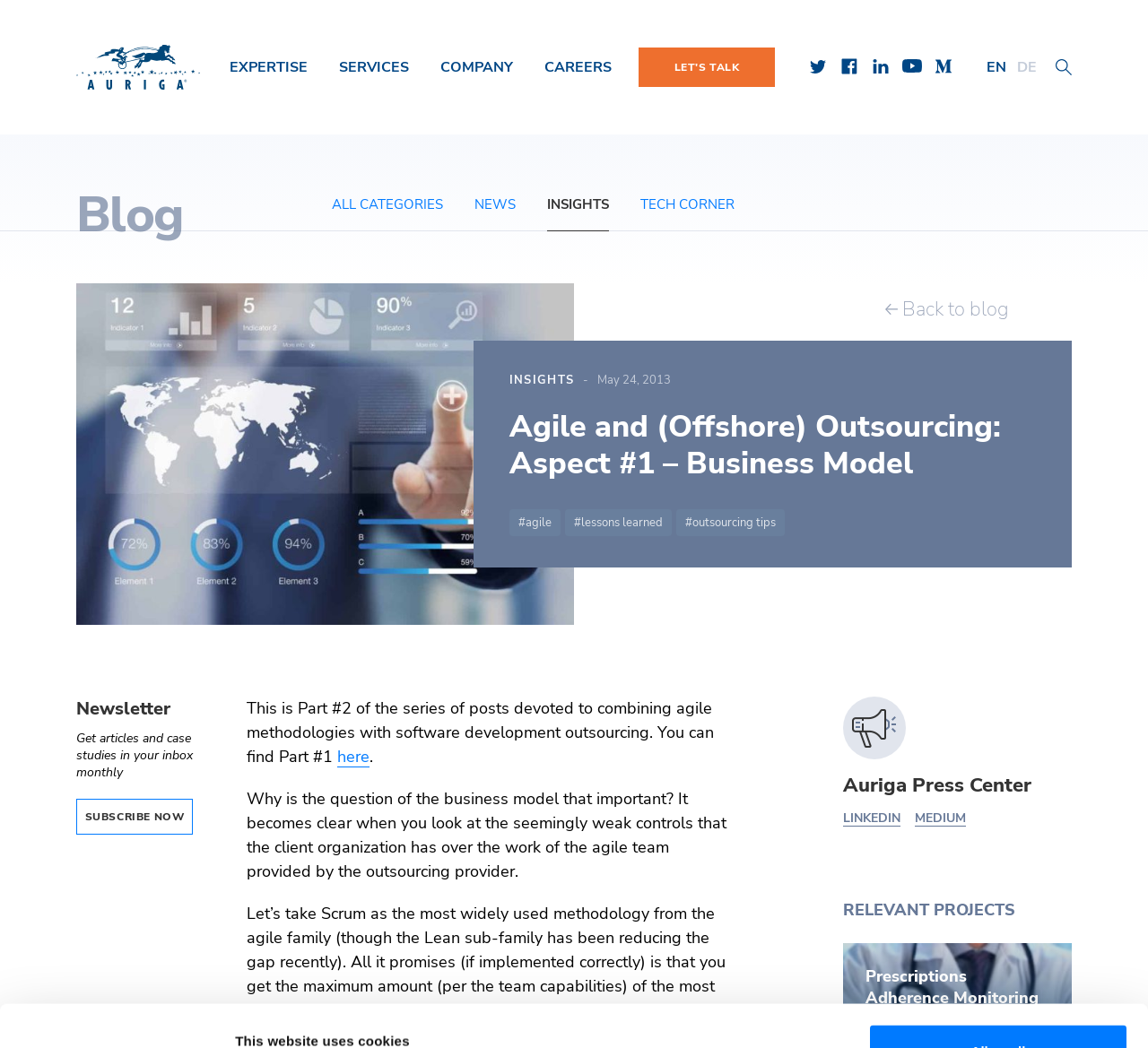Refer to the image and answer the question with as much detail as possible: How many social media links are there?

The social media links can be found at the top right corner of the webpage, which includes 6 links with no text, represented by icons.